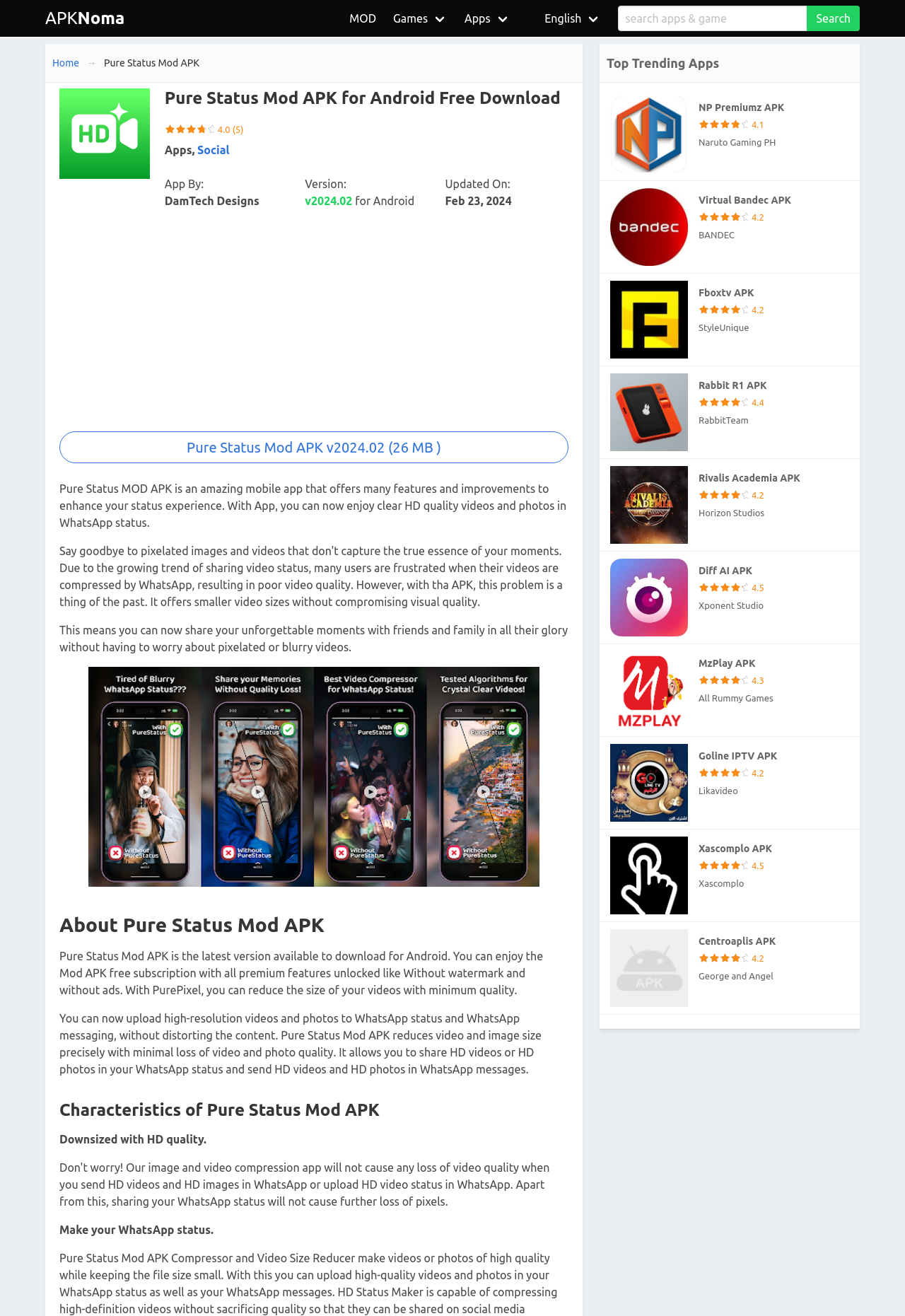Please specify the bounding box coordinates of the clickable region to carry out the following instruction: "Select the English language". The coordinates should be four float numbers between 0 and 1, in the format [left, top, right, bottom].

[0.203, 0.027, 0.338, 0.045]